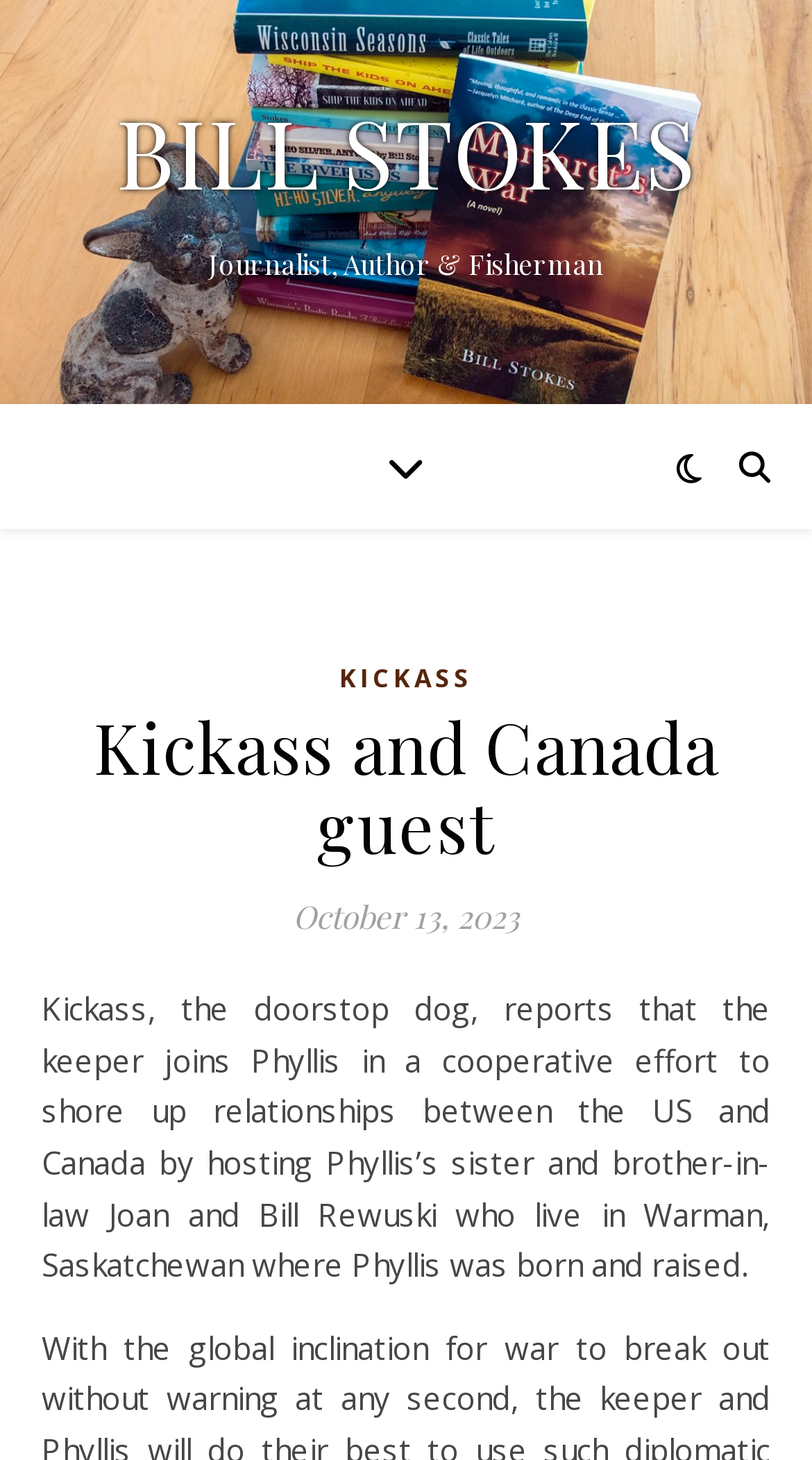Using the provided description Kickass, find the bounding box coordinates for the UI element. Provide the coordinates in (top-left x, top-left y, bottom-right x, bottom-right y) format, ensuring all values are between 0 and 1.

[0.418, 0.448, 0.582, 0.483]